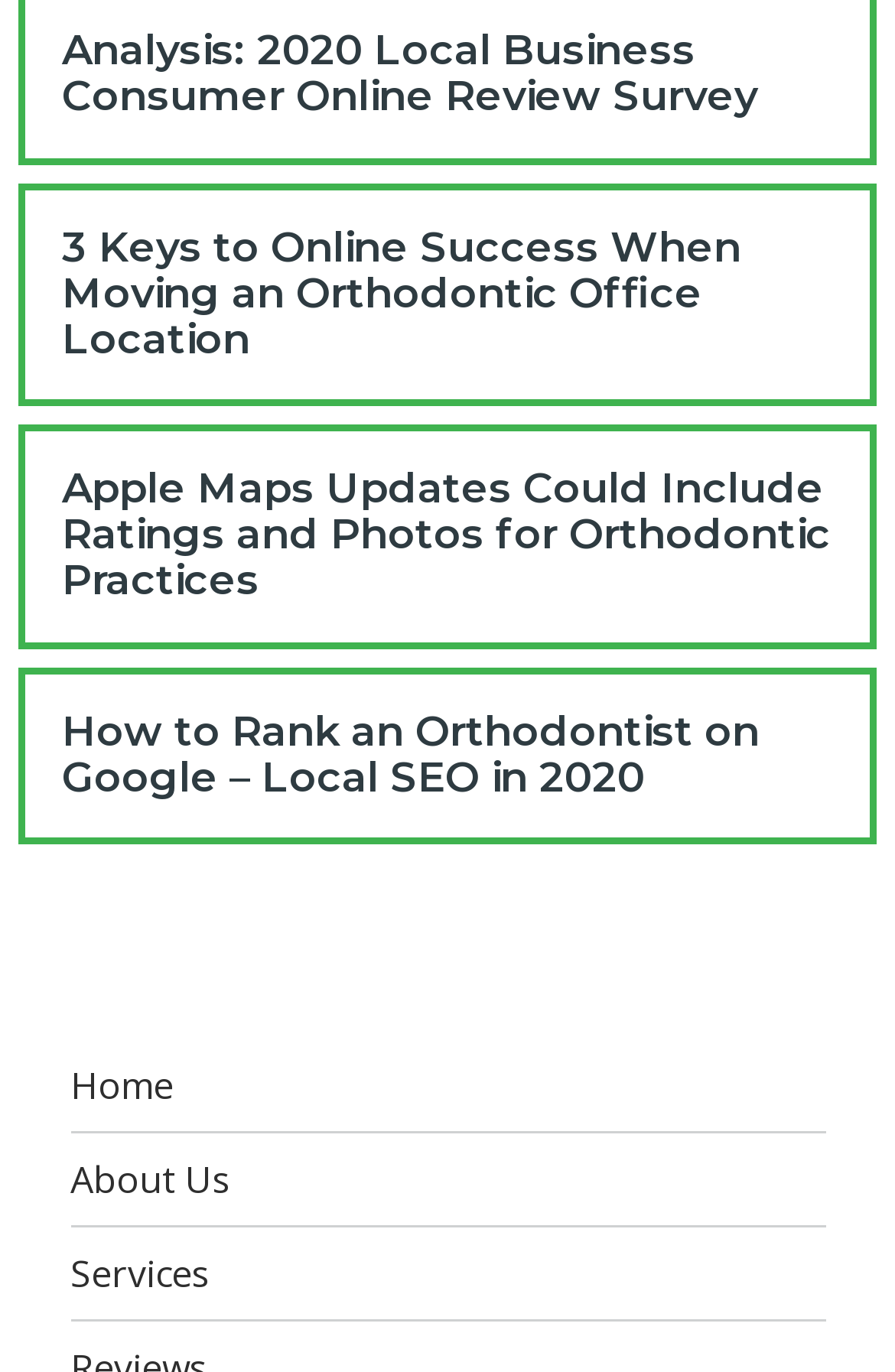How many navigation links are at the bottom?
Look at the image and respond with a single word or a short phrase.

3